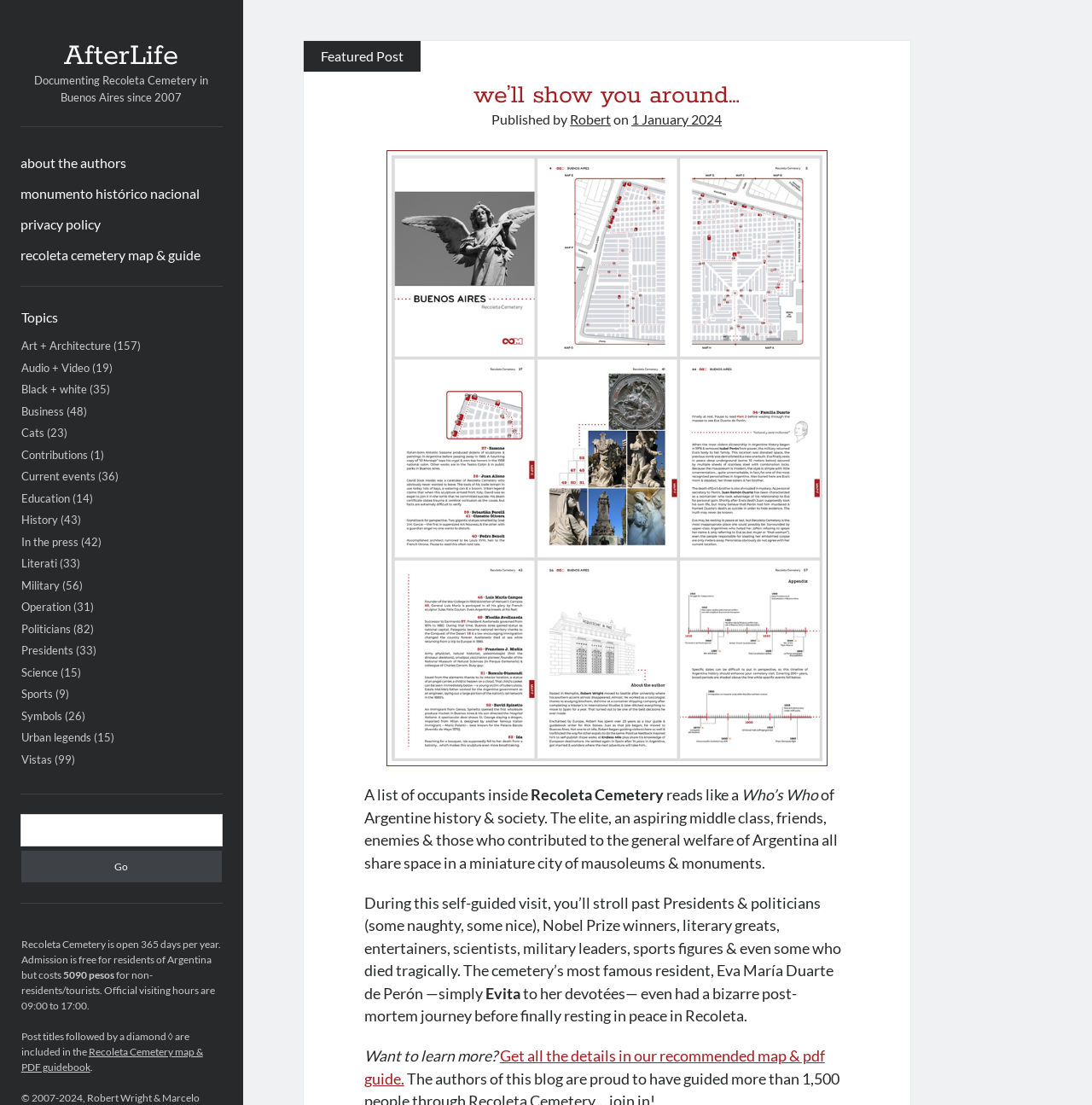What is the admission fee for non-residents?
From the image, provide a succinct answer in one word or a short phrase.

5090 pesos